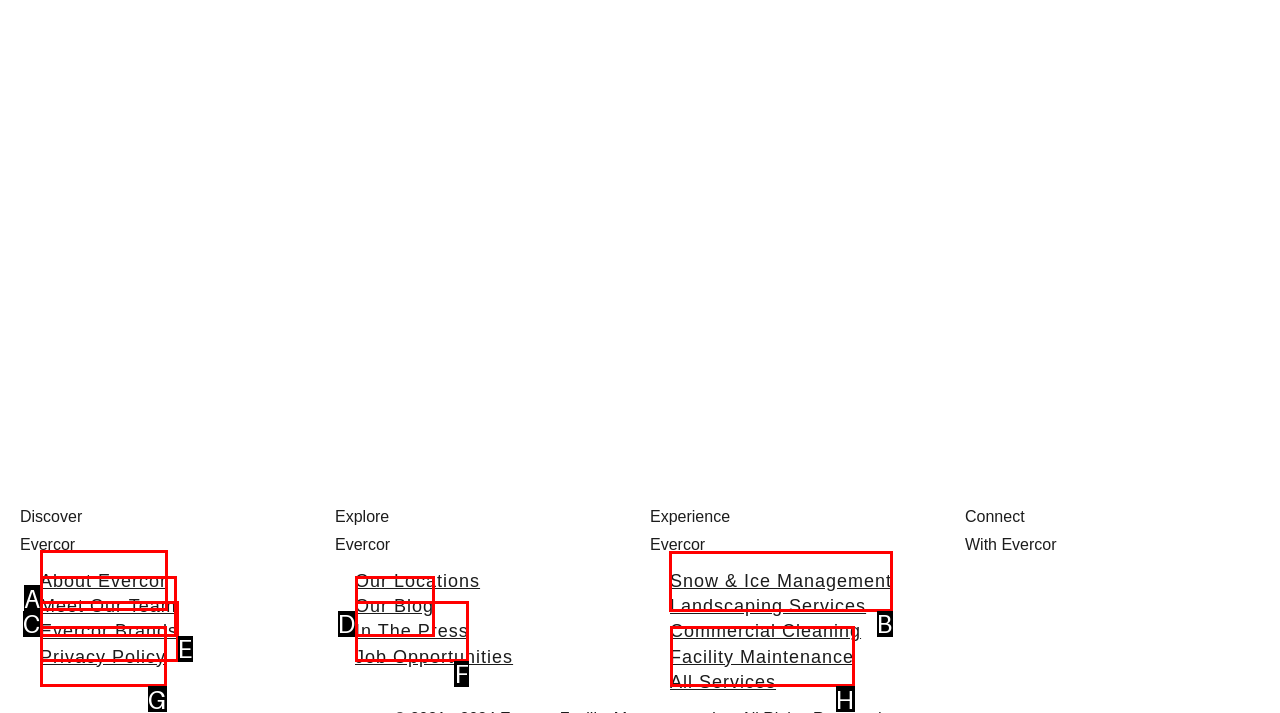Choose the letter of the UI element necessary for this task: View Snow & Ice Management services
Answer with the correct letter.

B